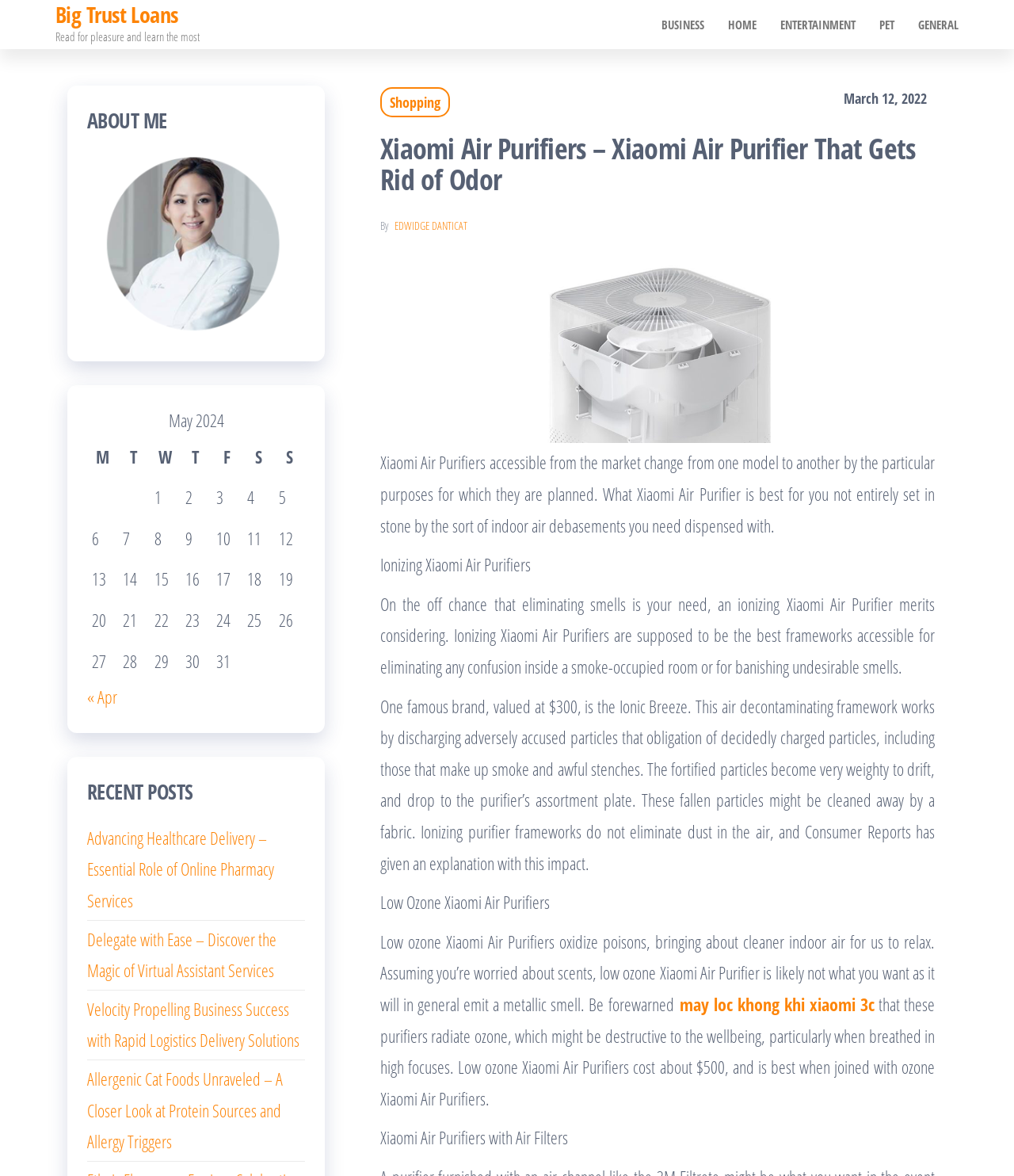Find and indicate the bounding box coordinates of the region you should select to follow the given instruction: "Check the table for May 2024".

[0.086, 0.344, 0.301, 0.58]